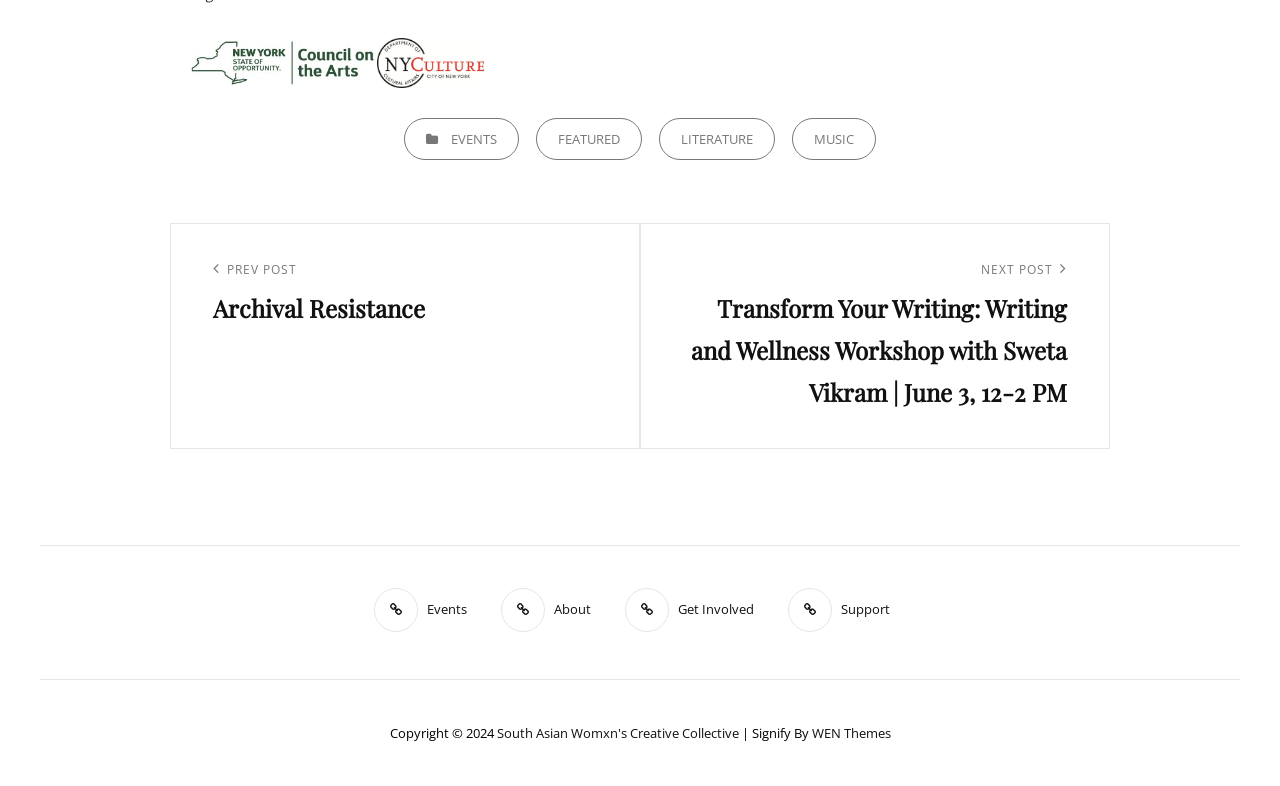Find the bounding box coordinates of the clickable area that will achieve the following instruction: "Visit the South Asian Womxn's Creative Collective page".

[0.388, 0.921, 0.577, 0.944]